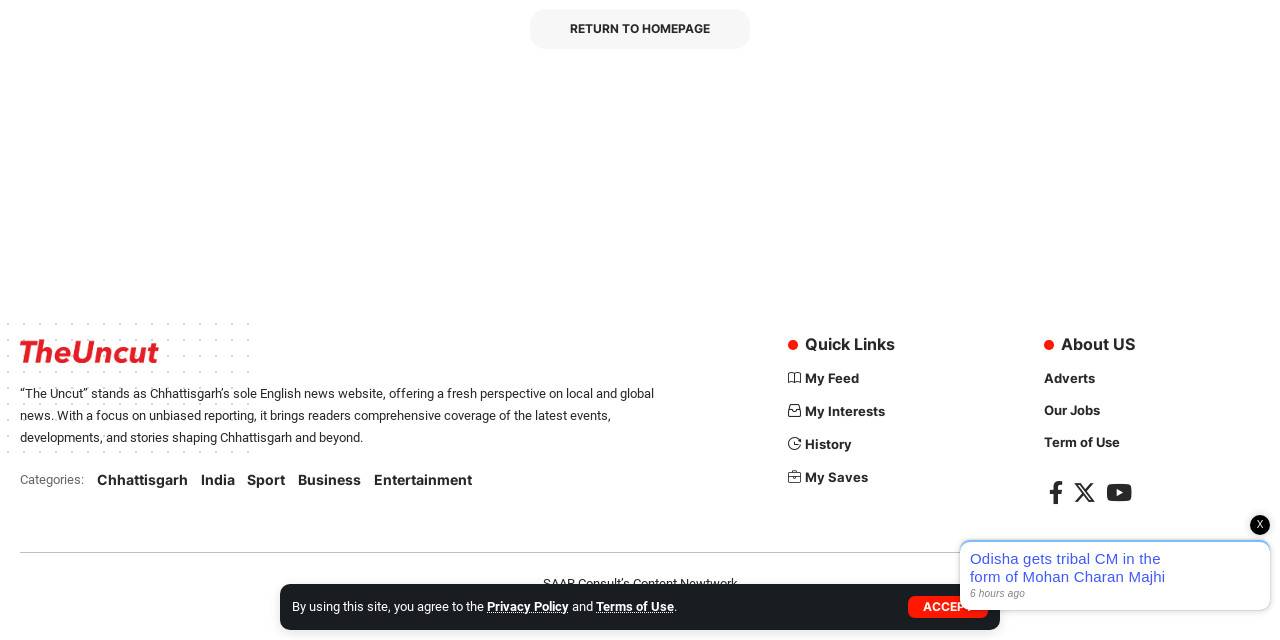Given the element description Return to Homepage, identify the bounding box coordinates for the UI element on the webpage screenshot. The format should be (top-left x, top-left y, bottom-right x, bottom-right y), with values between 0 and 1.

[0.414, 0.014, 0.586, 0.077]